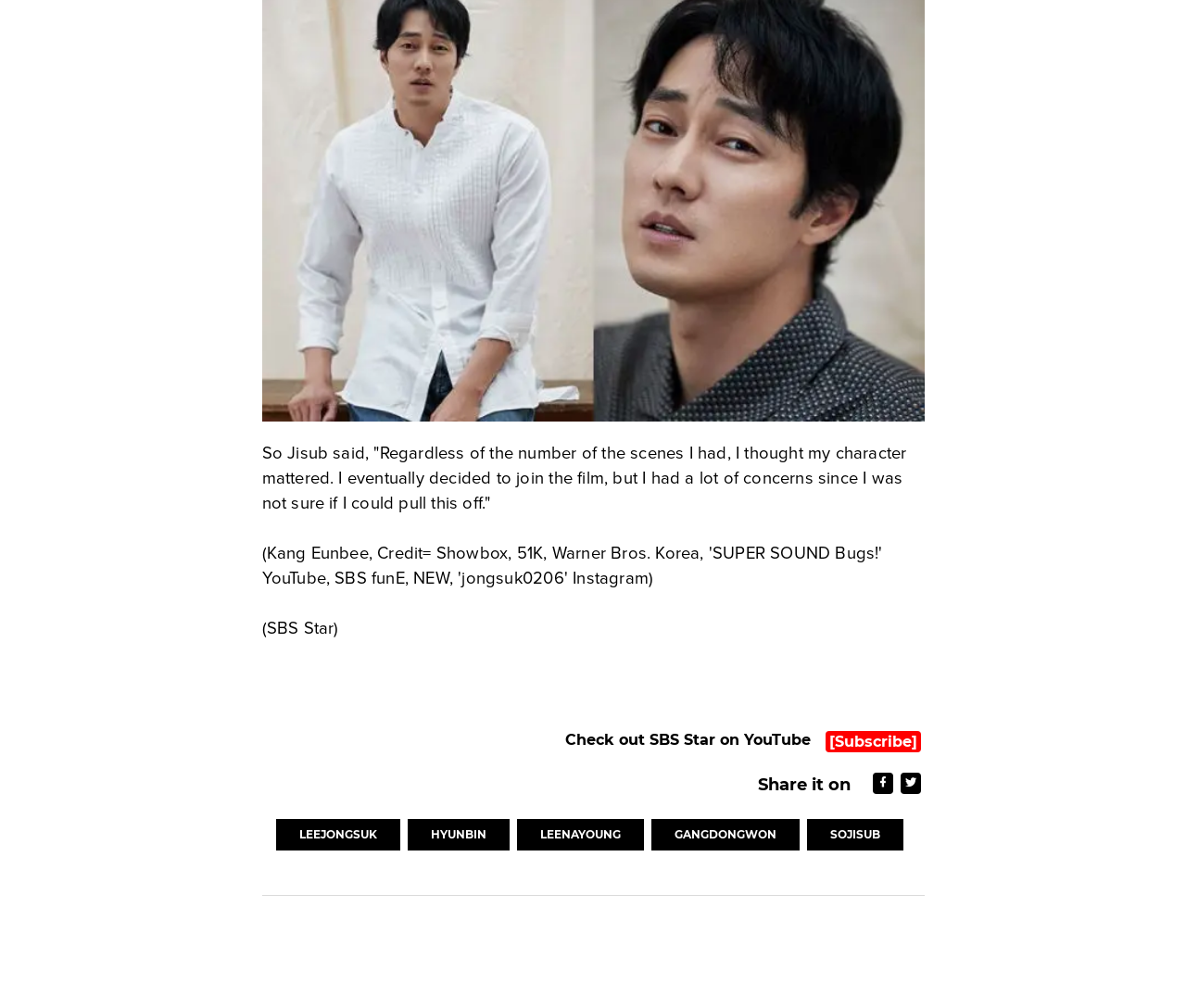Extract the bounding box coordinates of the UI element described: "Freelance Educational History". Provide the coordinates in the format [left, top, right, bottom] with values ranging from 0 to 1.

None